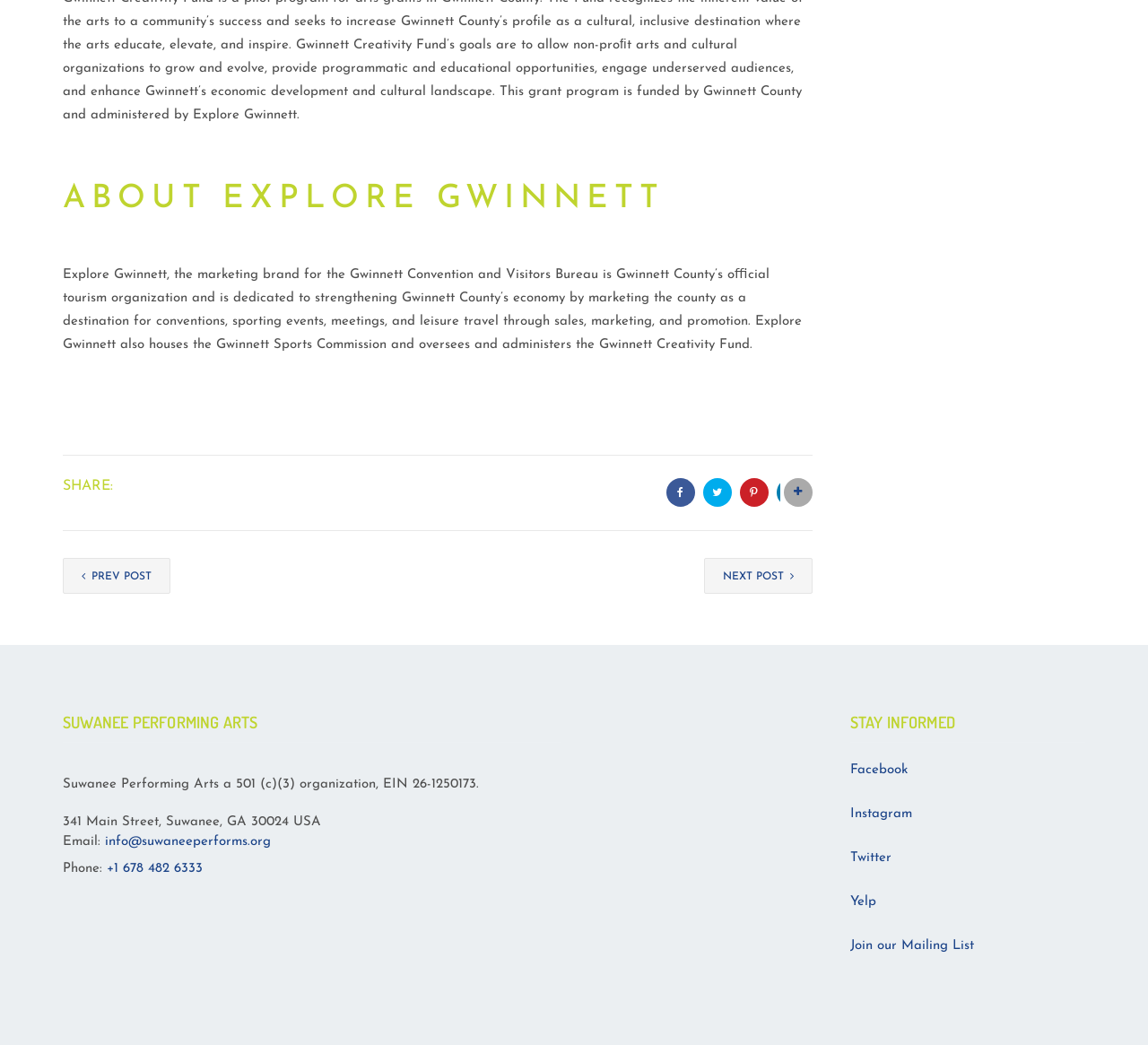Locate the bounding box coordinates of the UI element described by: "Next Post". Provide the coordinates as four float numbers between 0 and 1, formatted as [left, top, right, bottom].

[0.613, 0.534, 0.708, 0.568]